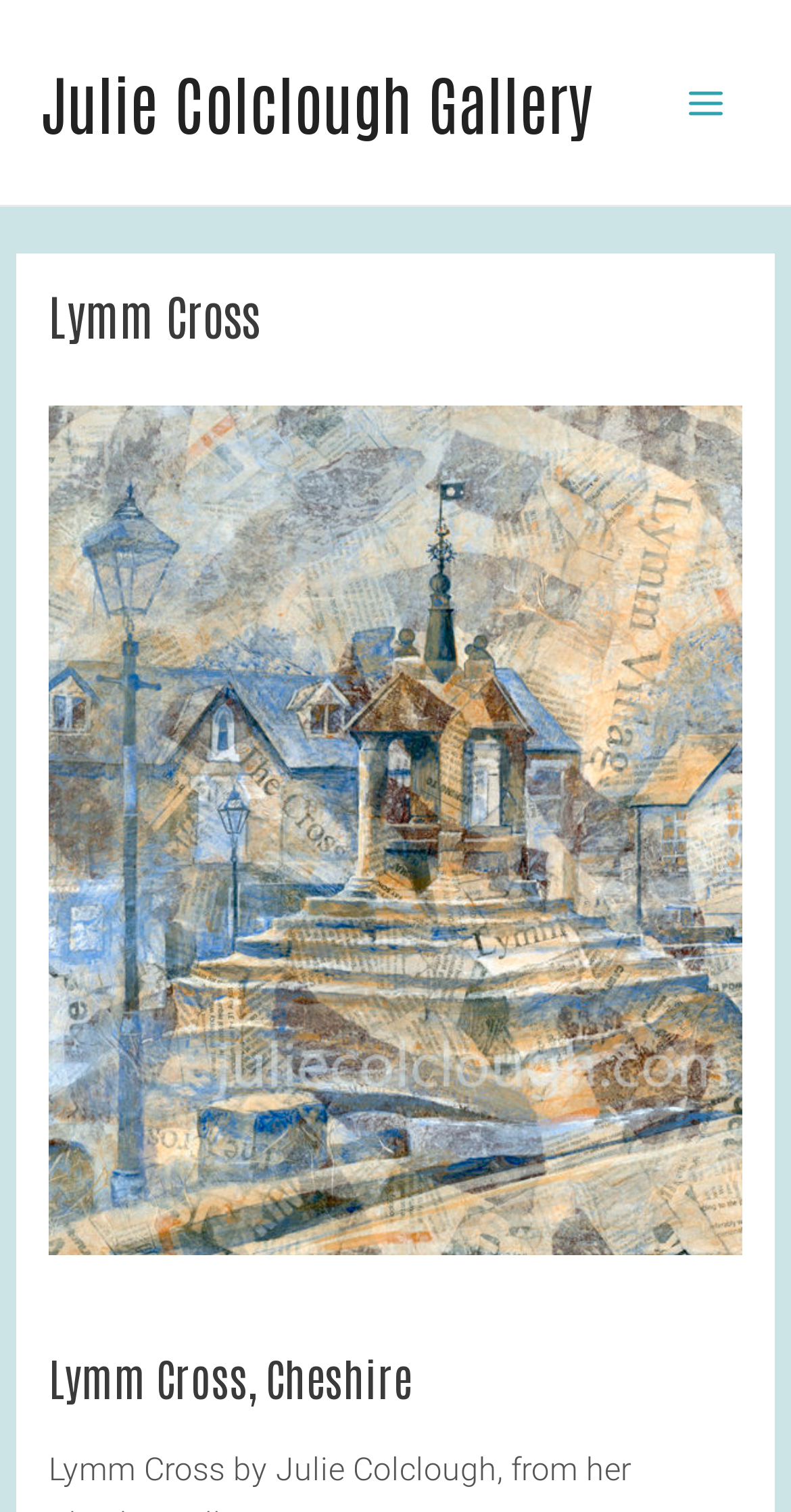Is there a menu on the page?
Answer the question with a thorough and detailed explanation.

I found the answer by looking at the button 'Main Menu' at the top right of the page, which indicates that there is a menu on the page.